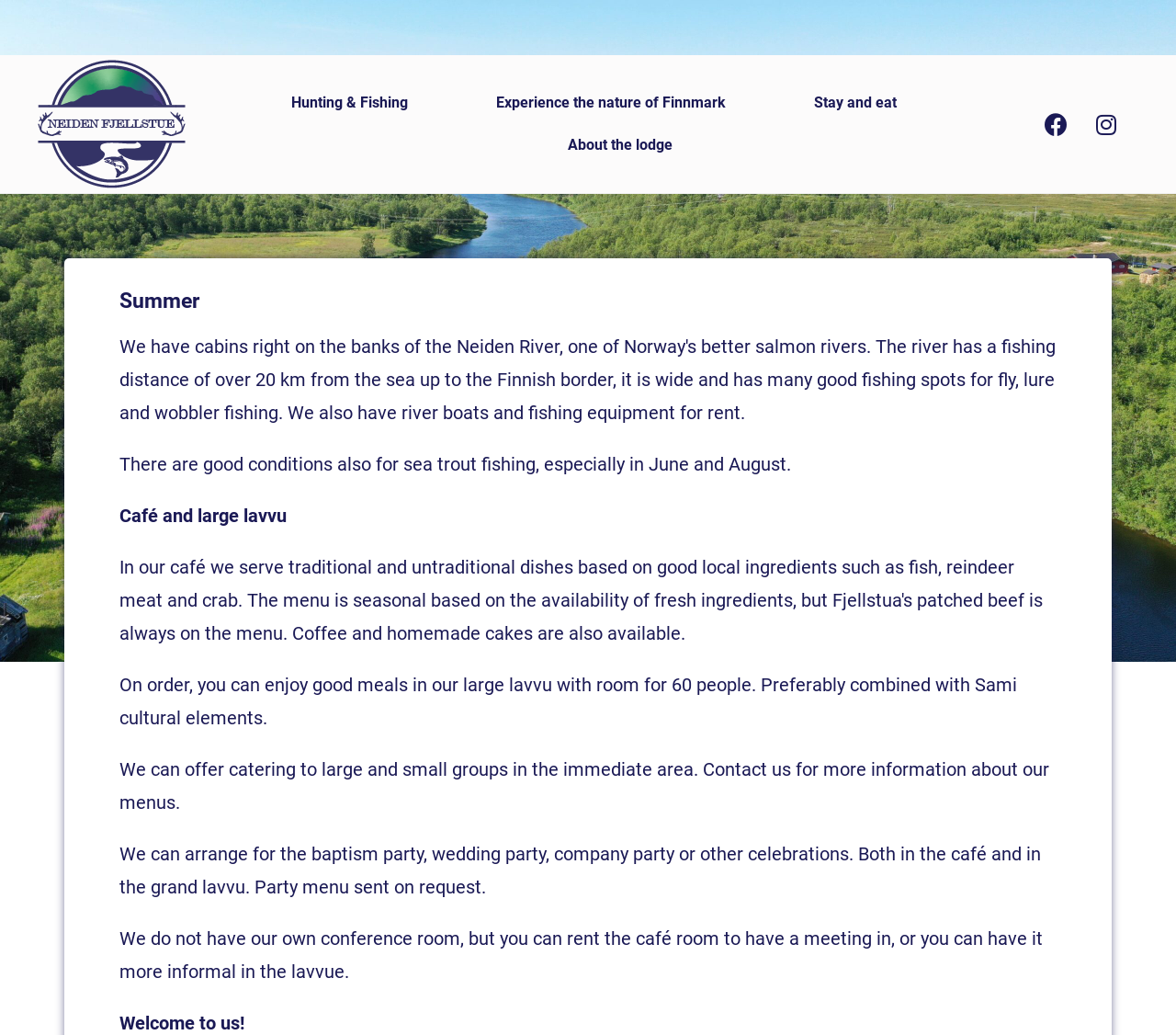Please provide a brief answer to the question using only one word or phrase: 
How many social media links are available?

2